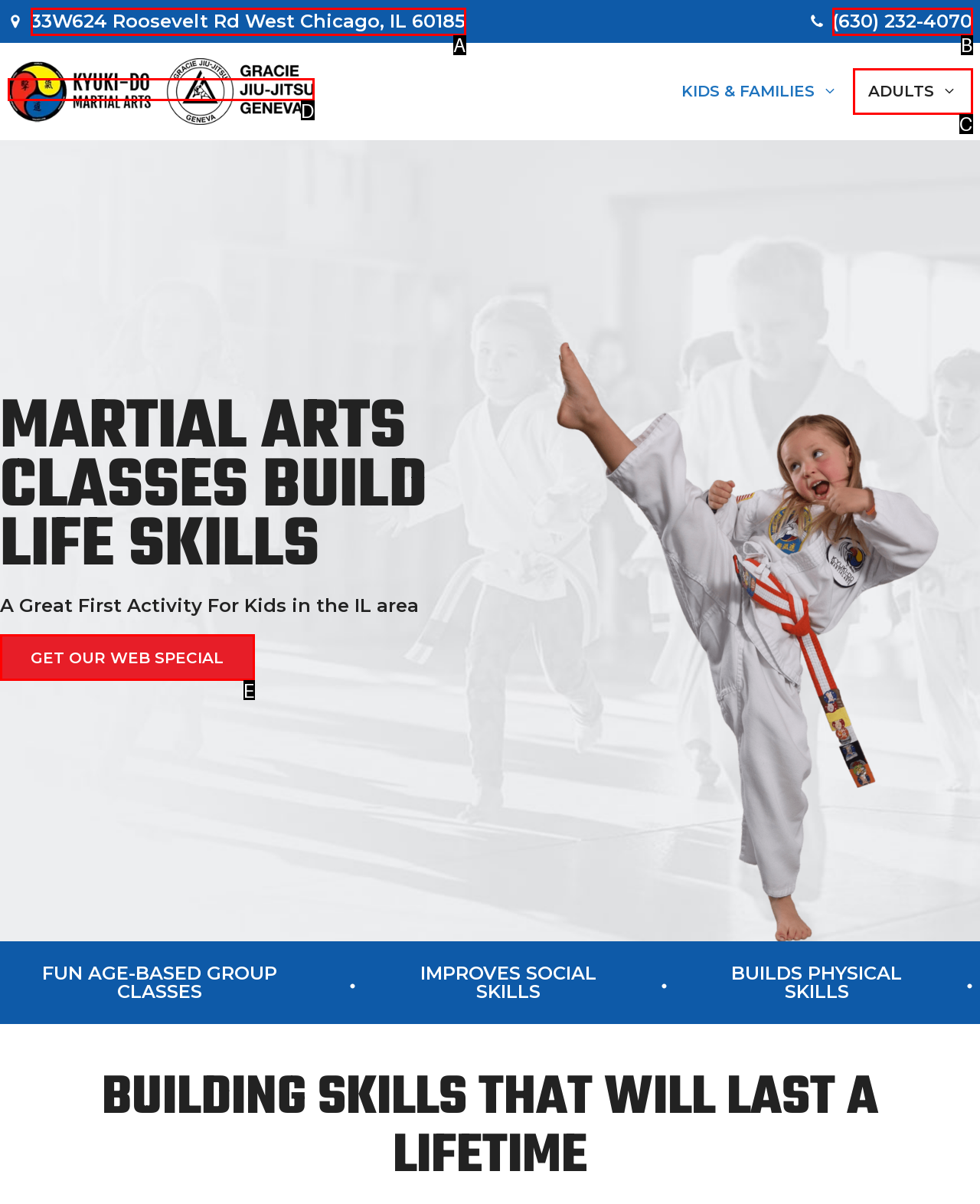Determine which HTML element best suits the description: (630) 232-4070. Reply with the letter of the matching option.

B